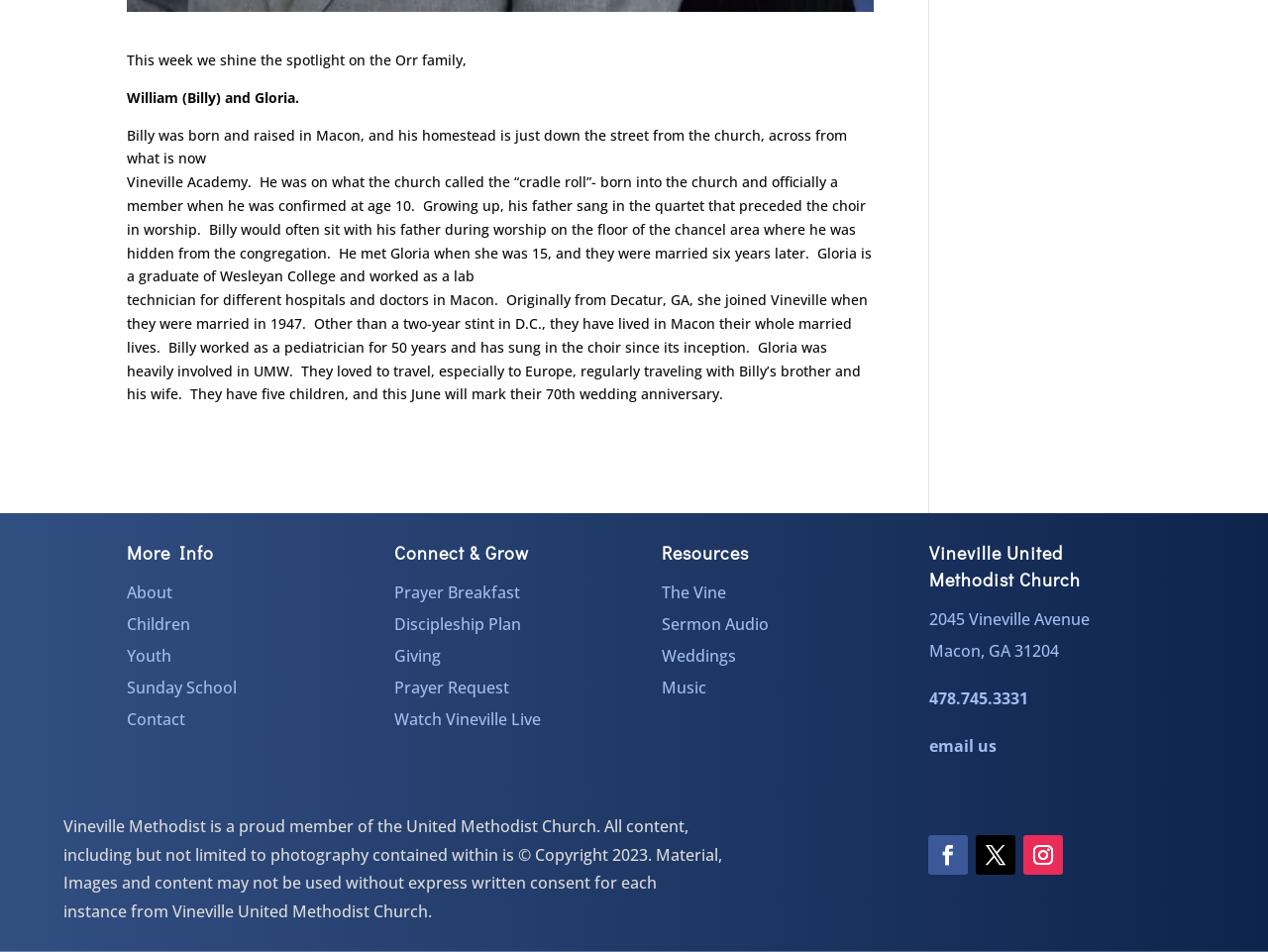Could you indicate the bounding box coordinates of the region to click in order to complete this instruction: "Click on 'email us'".

[0.733, 0.772, 0.786, 0.795]